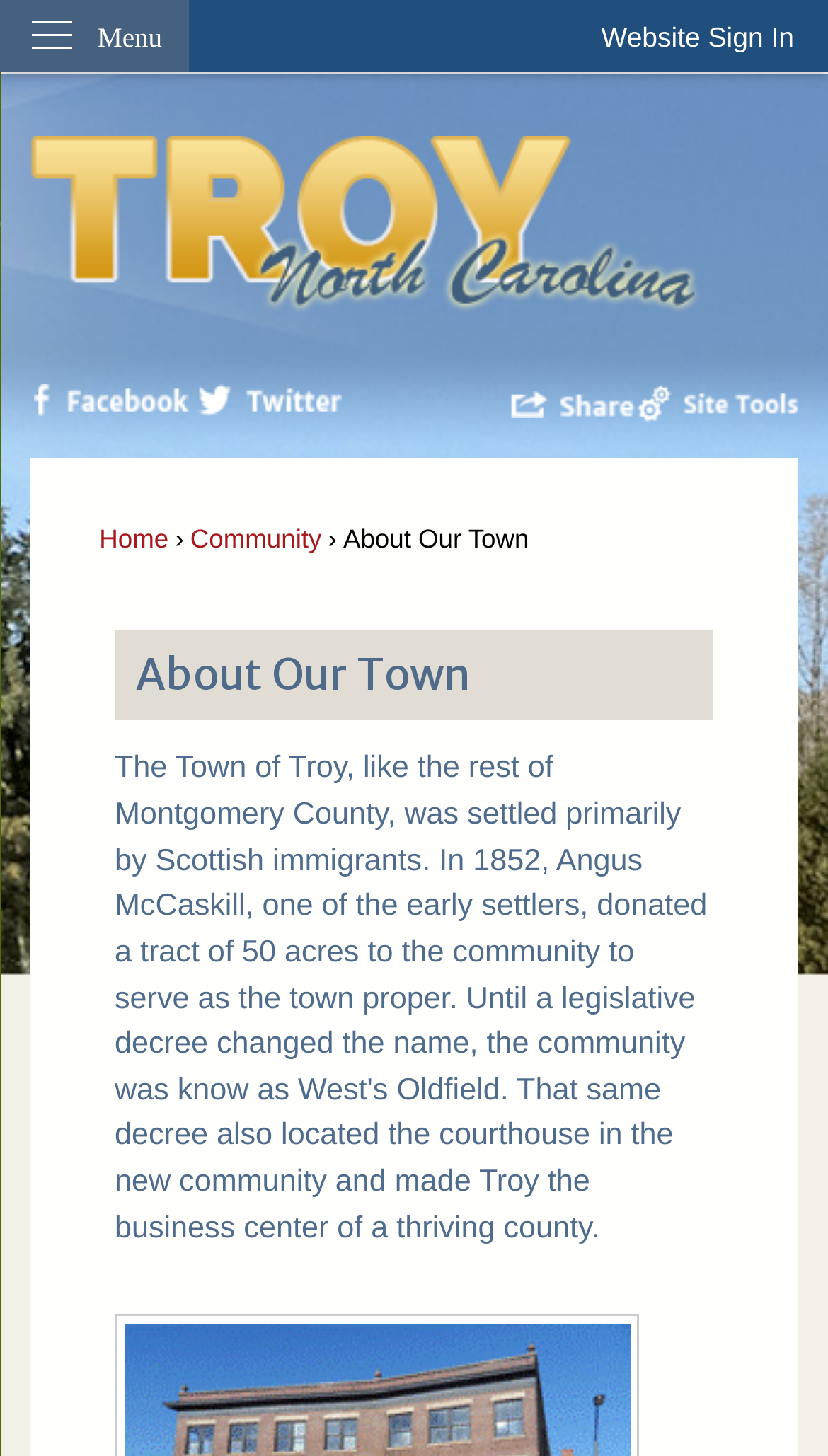Determine the bounding box coordinates of the clickable region to carry out the instruction: "Visit the community page".

[0.23, 0.361, 0.388, 0.381]